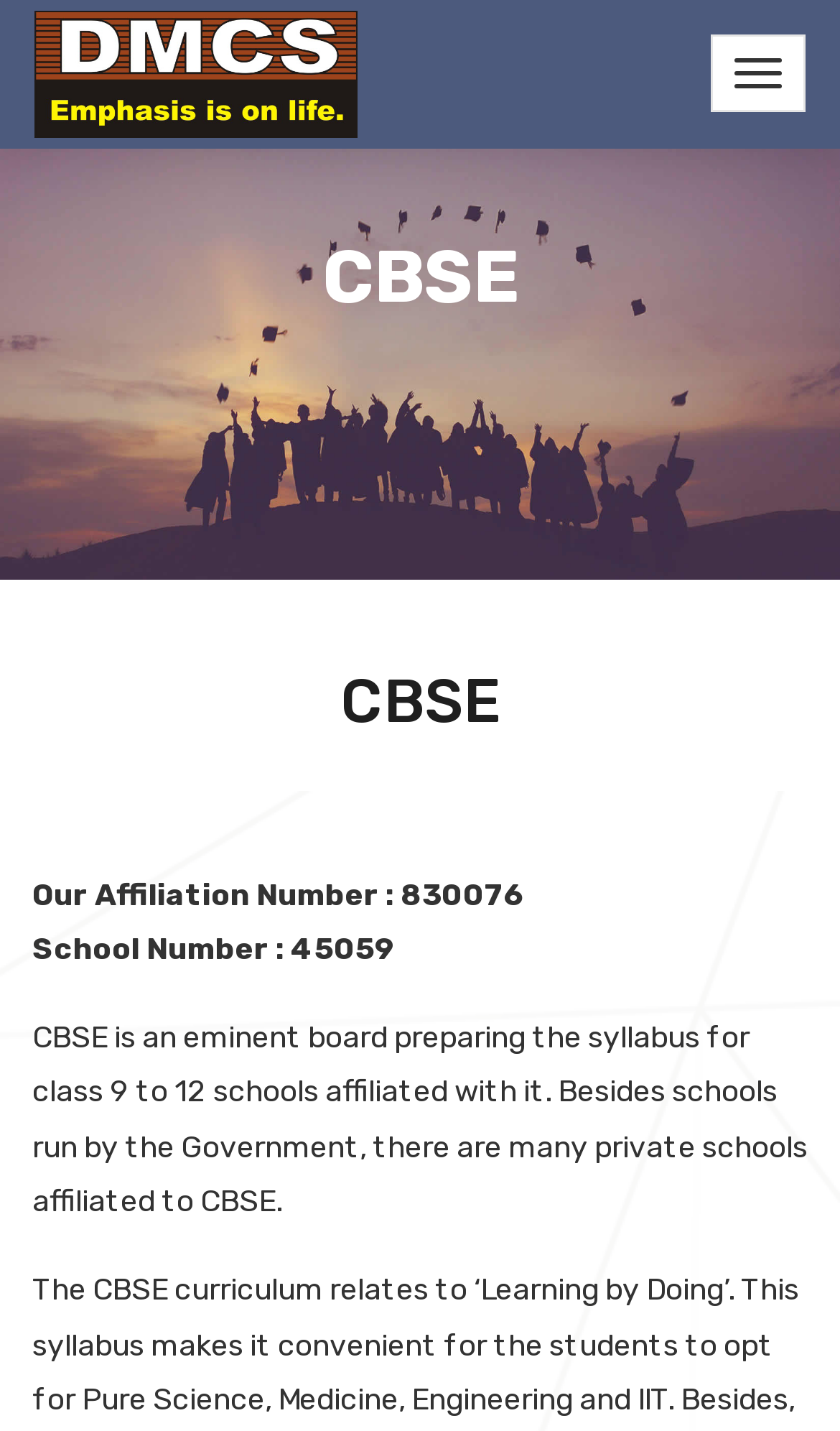What type of schools are affiliated with CBSE?
Kindly offer a comprehensive and detailed response to the question.

The type of schools affiliated with CBSE can be inferred from the description of CBSE which states that 'Besides schools run by the Government, there are many private schools affiliated to CBSE'.